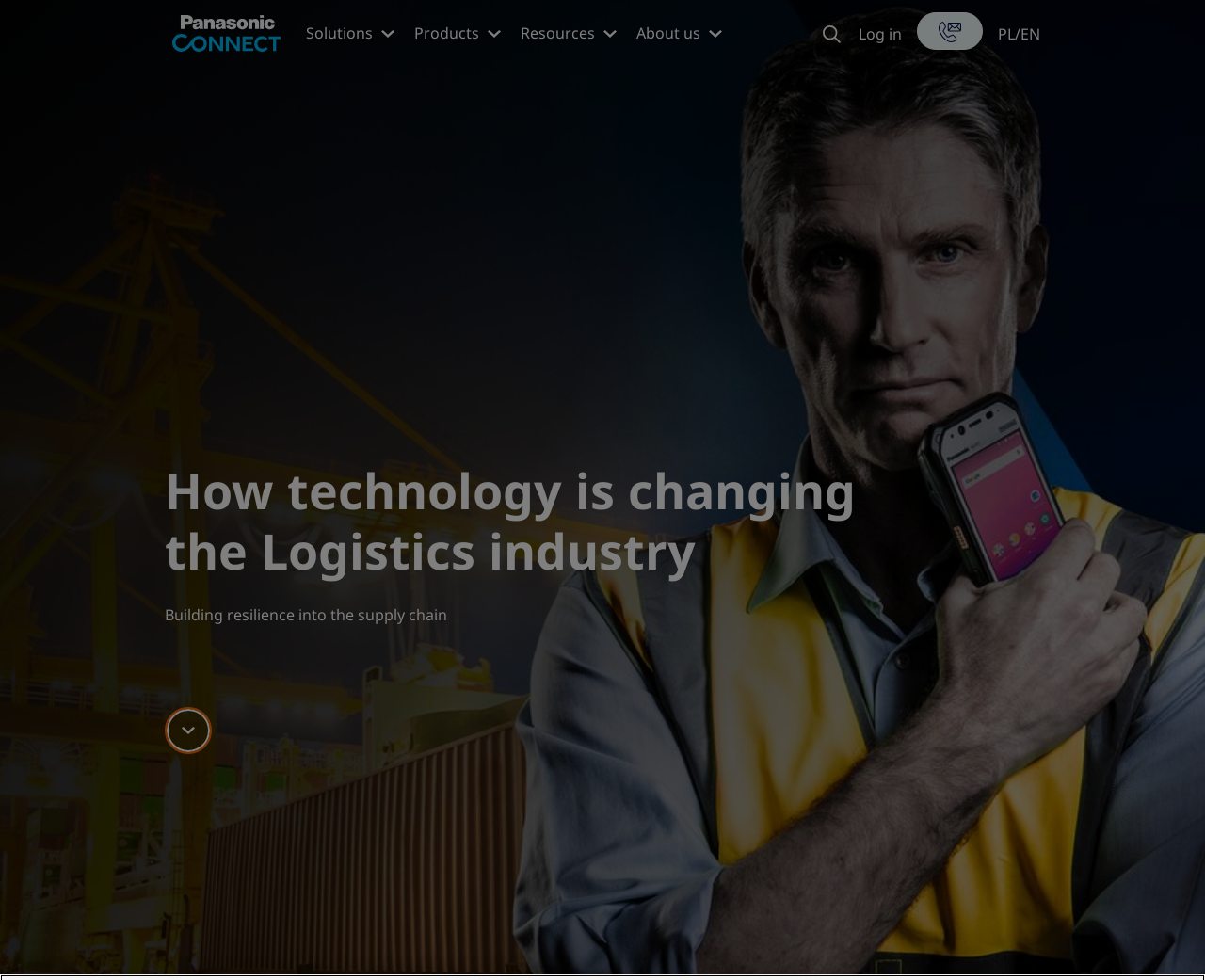Please identify the bounding box coordinates of the clickable area that will fulfill the following instruction: "Click on Solutions". The coordinates should be in the format of four float numbers between 0 and 1, i.e., [left, top, right, bottom].

[0.247, 0.014, 0.337, 0.054]